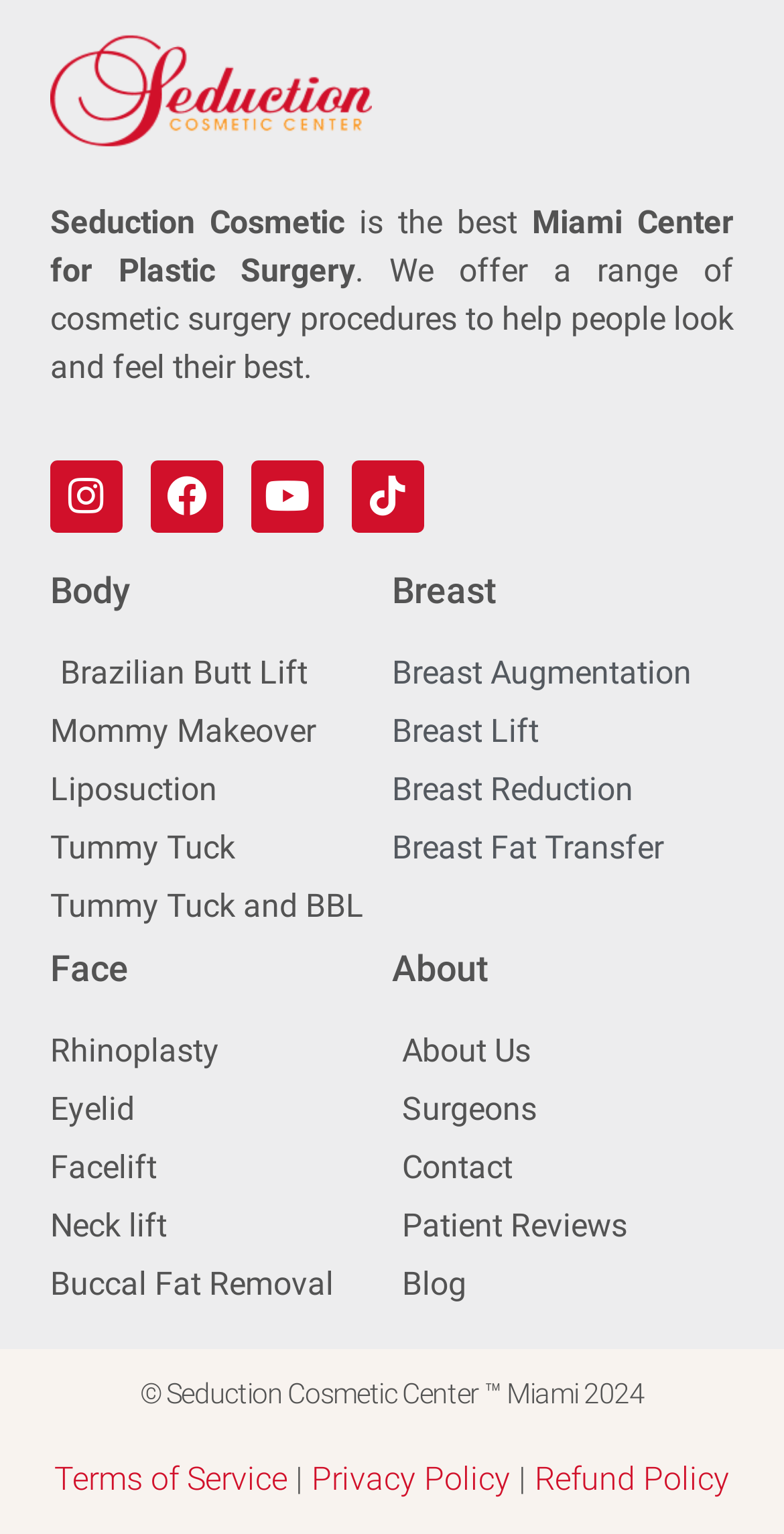What type of services does Seduction Cosmetic Center offer?
Provide an in-depth and detailed explanation in response to the question.

Based on the links and text on the webpage, Seduction Cosmetic Center offers various cosmetic surgery procedures such as Brazilian Butt Lift, Mommy Makeover, Liposuction, Tummy Tuck, Breast Augmentation, Rhinoplasty, and more.